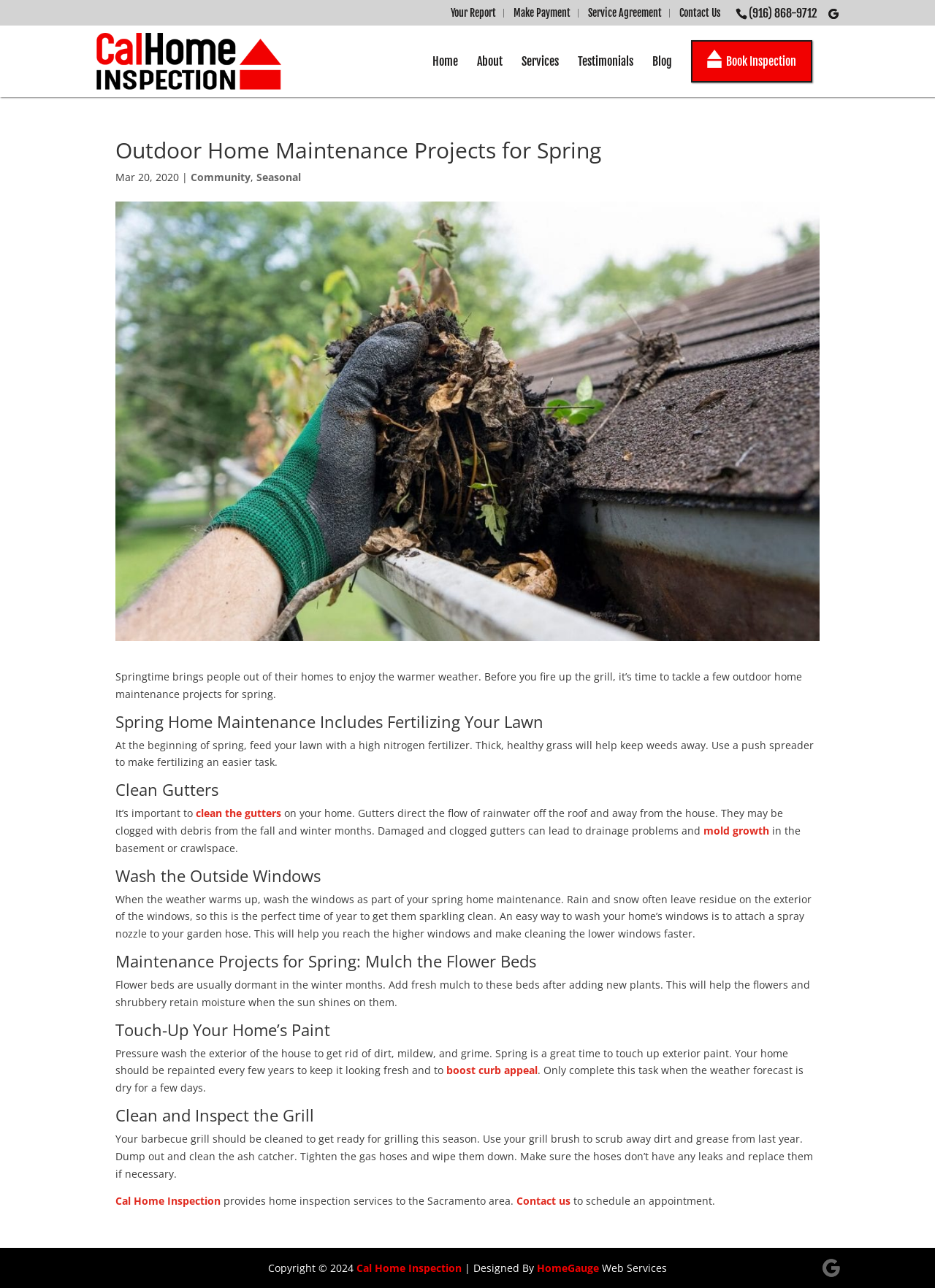Identify the bounding box coordinates of the section that should be clicked to achieve the task described: "Call the phone number".

[0.801, 0.005, 0.874, 0.016]